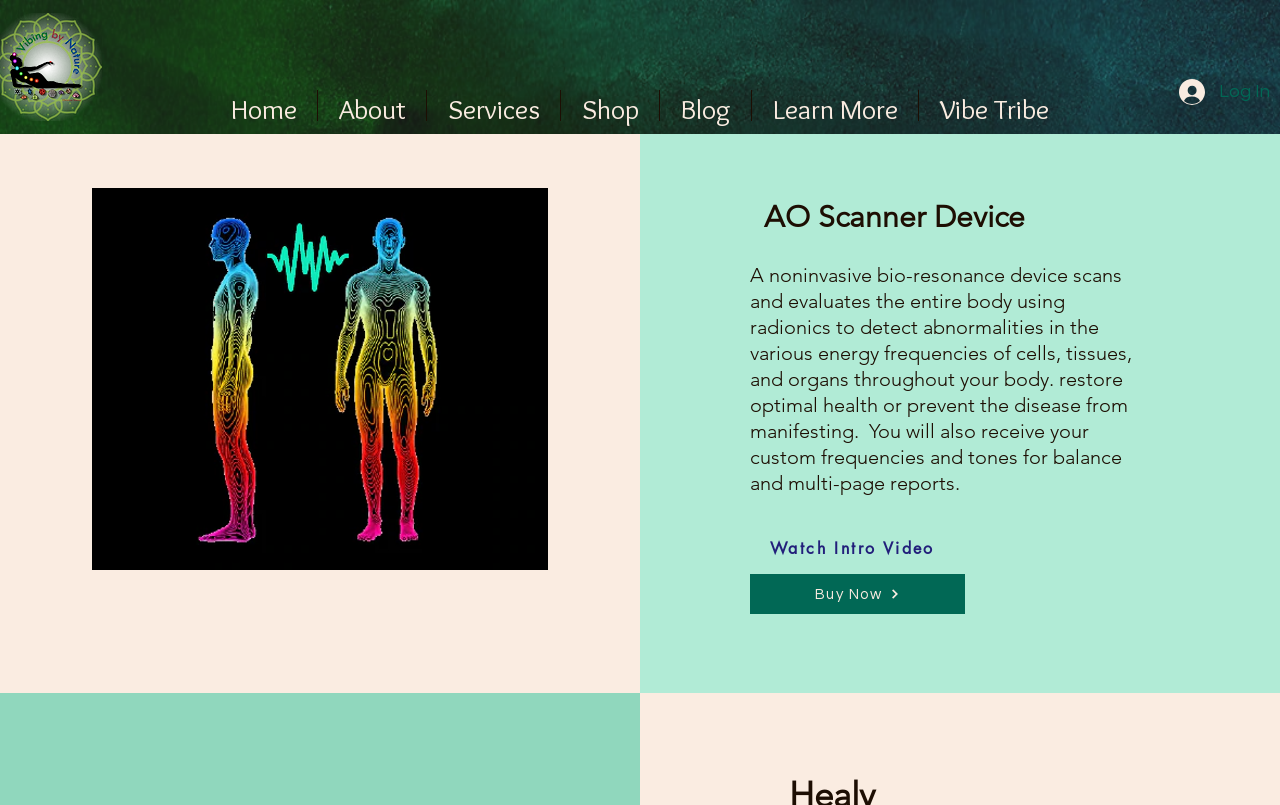What is provided with the custom frequencies and tones? Refer to the image and provide a one-word or short phrase answer.

Multi-page reports